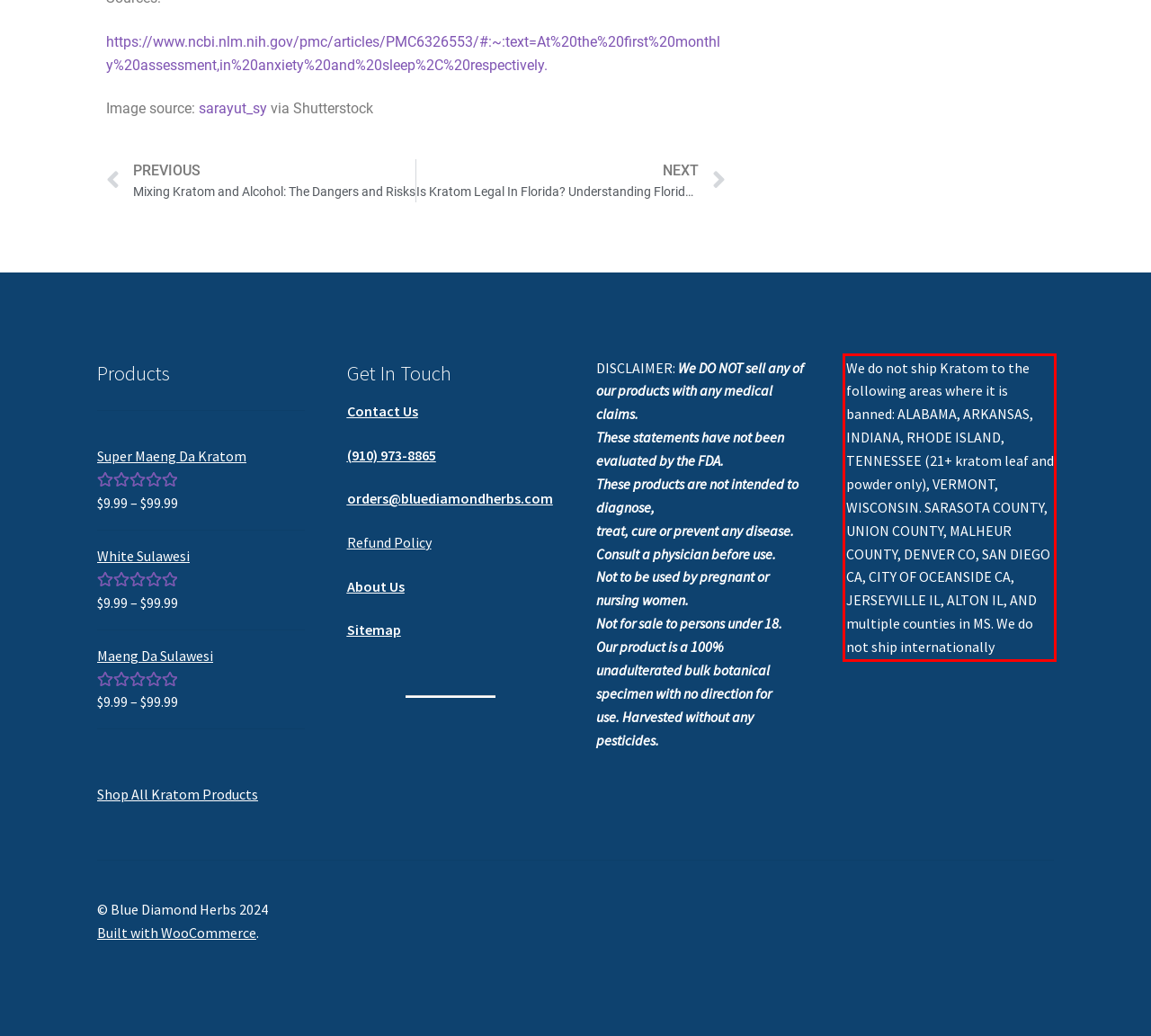You have a screenshot of a webpage, and there is a red bounding box around a UI element. Utilize OCR to extract the text within this red bounding box.

We do not ship Kratom to the following areas where it is banned: ALABAMA, ARKANSAS, INDIANA, RHODE ISLAND, TENNESSEE (21+ kratom leaf and powder only), VERMONT, WISCONSIN. SARASOTA COUNTY, UNION COUNTY, MALHEUR COUNTY, DENVER CO, SAN DIEGO CA, CITY OF OCEANSIDE CA, JERSEYVILLE IL, ALTON IL, AND multiple counties in MS. We do not ship internationally